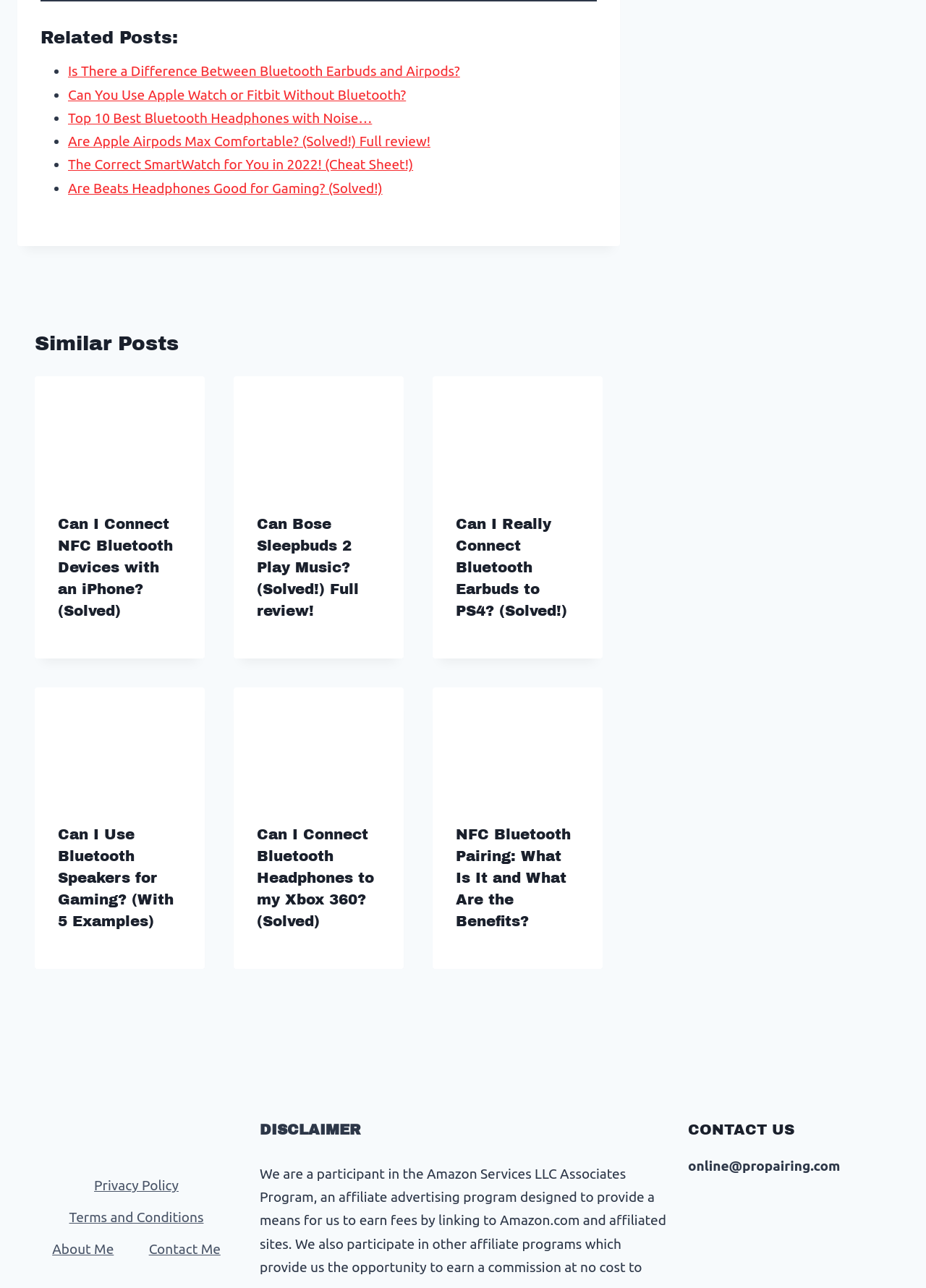Use the details in the image to answer the question thoroughly: 
How many articles are listed under 'Similar Posts'?

The 'Similar Posts' section is located below the 'Related Posts' section and contains a list of 6 articles. Each article has a heading and a link to the full article.